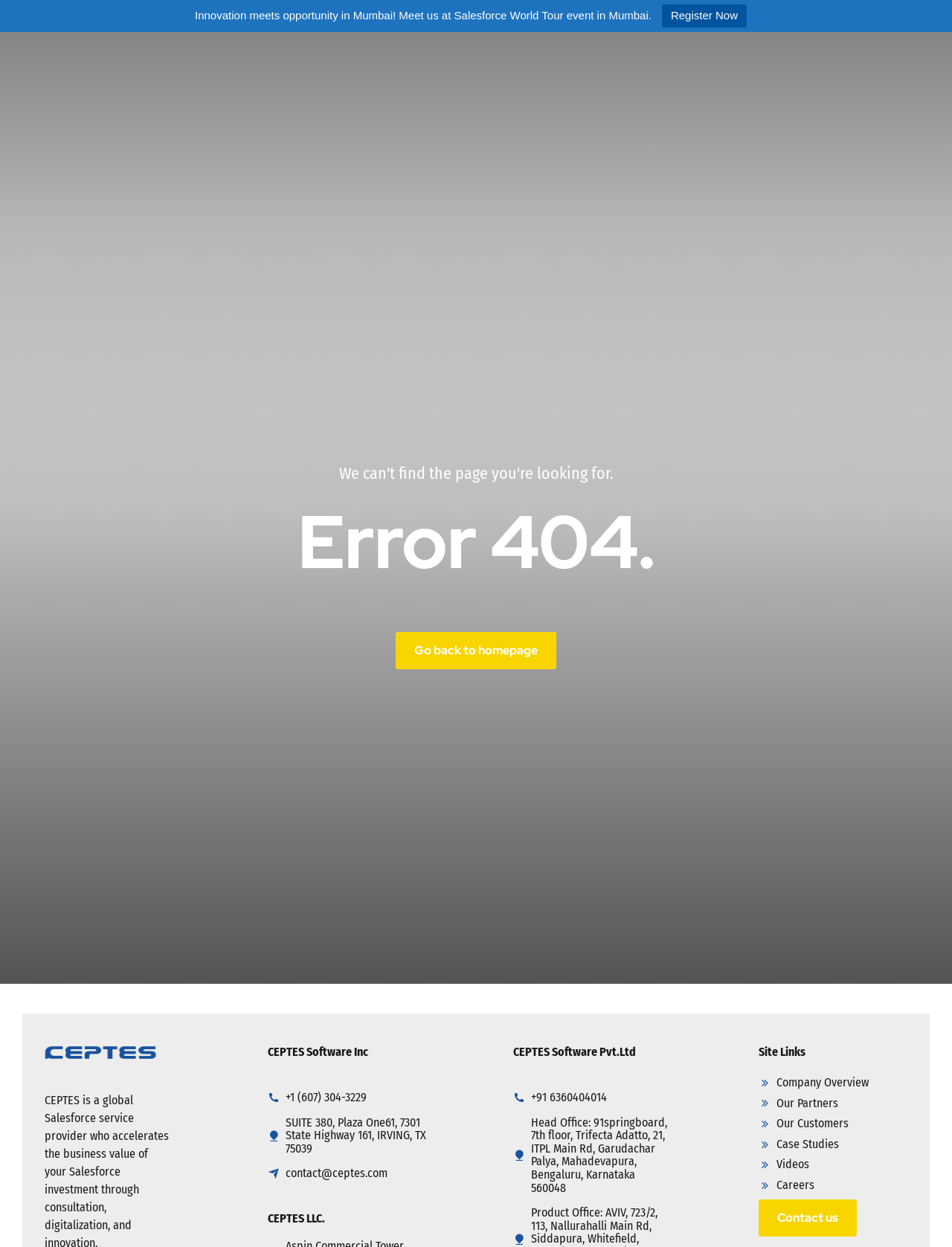Mark the bounding box of the element that matches the following description: "Careers".

[0.797, 0.945, 0.855, 0.956]